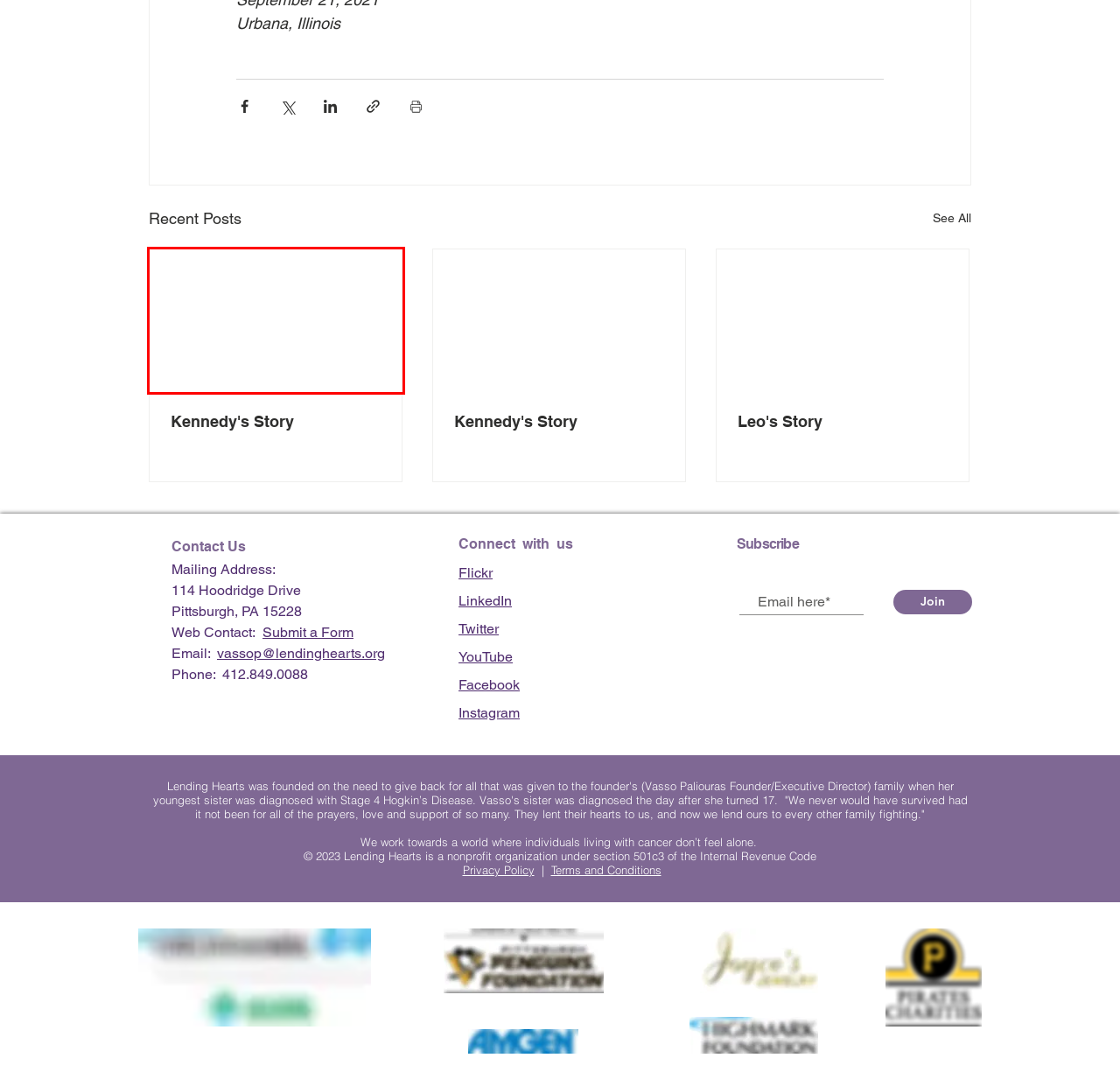You see a screenshot of a webpage with a red bounding box surrounding an element. Pick the webpage description that most accurately represents the new webpage after interacting with the element in the red bounding box. The options are:
A. Terms of Use | Lending Hearts
B. Contact |  Lending Hearts
C. Kennedy's Story
D. Leo's Story
E. Privacy | Lending Hearts
F. Get Support | Lending Hearts
G. How You Can Help | Lending Hearts
H. Cancer Support from Lending Hearts

C